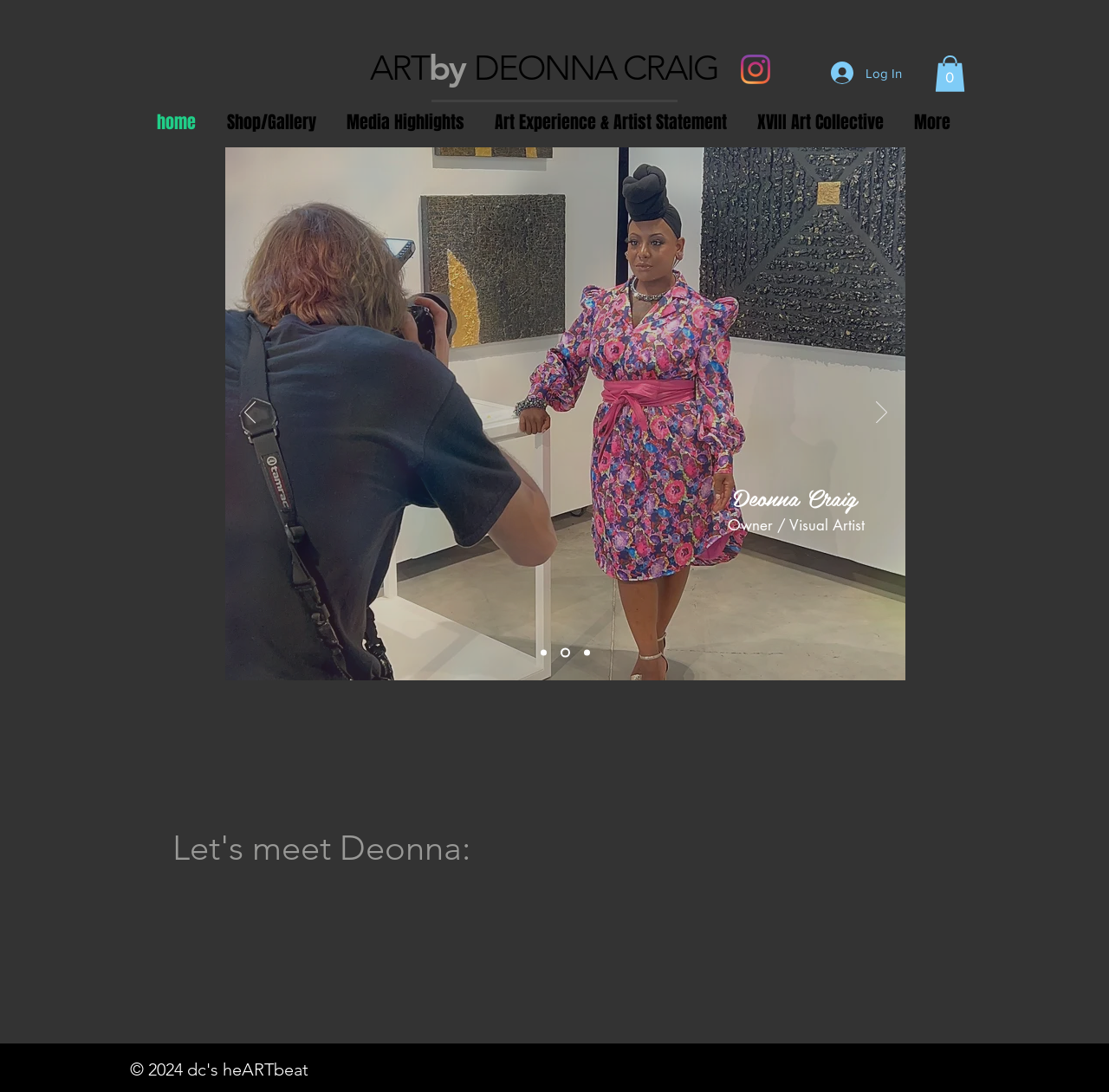Using the image as a reference, answer the following question in as much detail as possible:
What is the name of the art collective mentioned on the webpage?

I found the link 'XVIII Art Collective' in the navigation menu under 'Site', which suggests that it is an art collective related to the artist Deonna Craig.